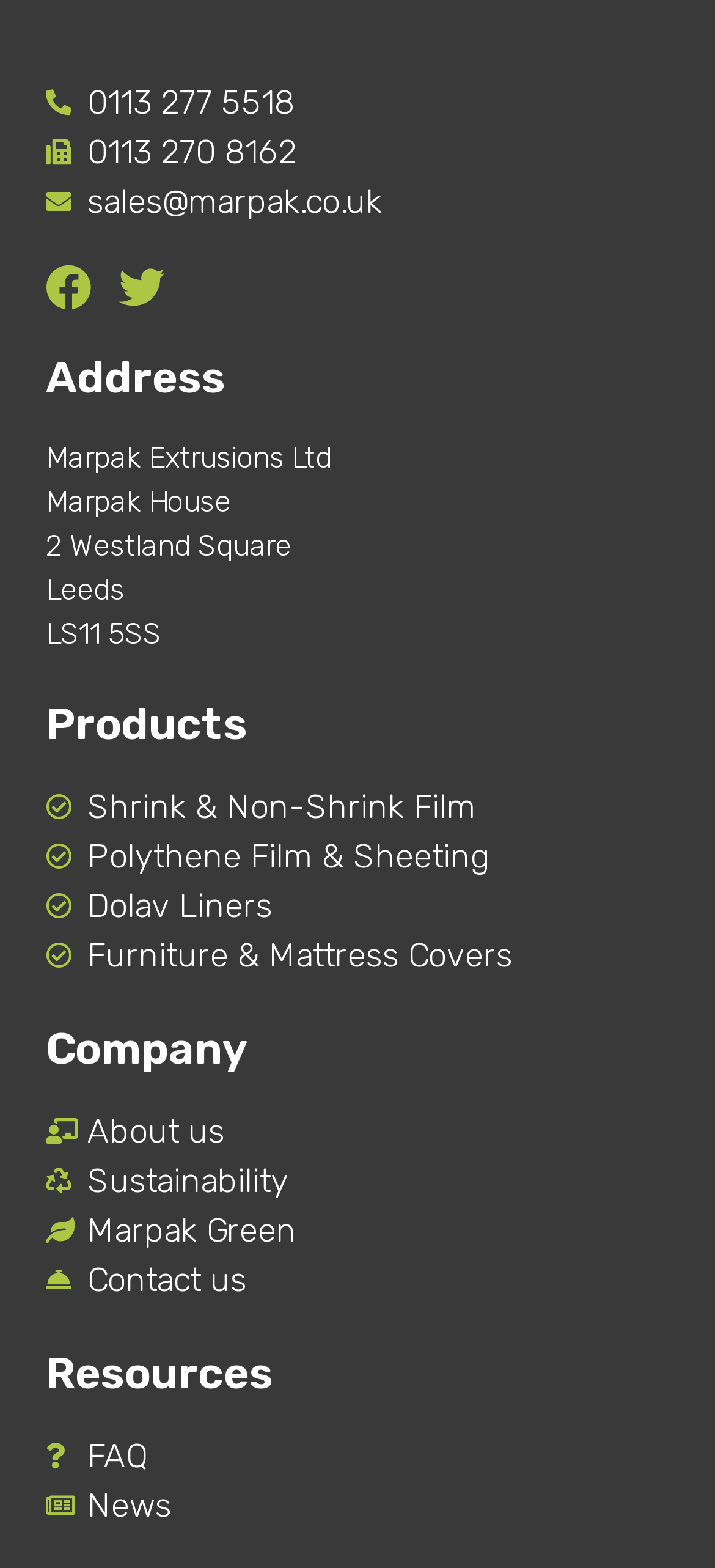What is the company's address?
Analyze the image and provide a thorough answer to the question.

The company's address can be found in the 'Address' section of the webpage, which is Marpak House, 2 Westland Square, Leeds, LS11 5SS.